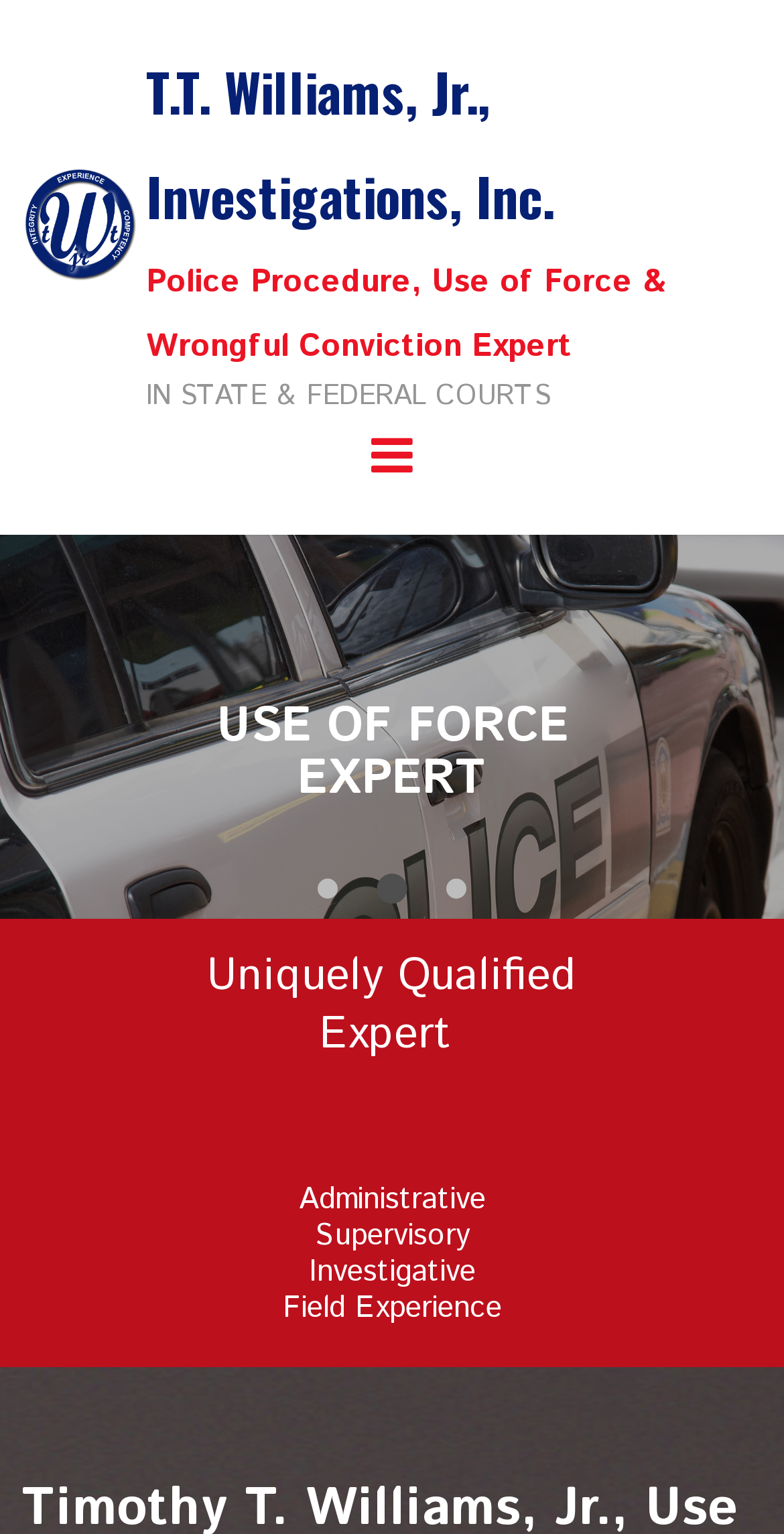Summarize the contents and layout of the webpage in detail.

The webpage is about Timothy T. Williams, Jr., a private investigator and use of force expert who is available as an expert witness. At the top left corner, there is a logo of Timothy T Williams Jr. accompanied by a link. Next to the logo, there is a header that reads "T.T. Williams, Jr., Investigations, Inc." followed by a subtitle "Police Procedure, Use of Force & Wrongful Conviction Expert" and a tagline "IN STATE & FEDERAL COURTS".

Below the header, there is a large background image that spans the entire width of the page. On top of the image, there is a brief text "POLICE PROCEDURES EXPERT" and a small icon. 

On the right side of the image, there are three numbered links, likely navigation buttons. Below the image, there is a section with a heading "Uniquely Qualified" followed by a series of four lines of text, each describing a different aspect of the expert's qualifications: "Expert", "Administrative", "Supervisory", and "Investigative" experience.